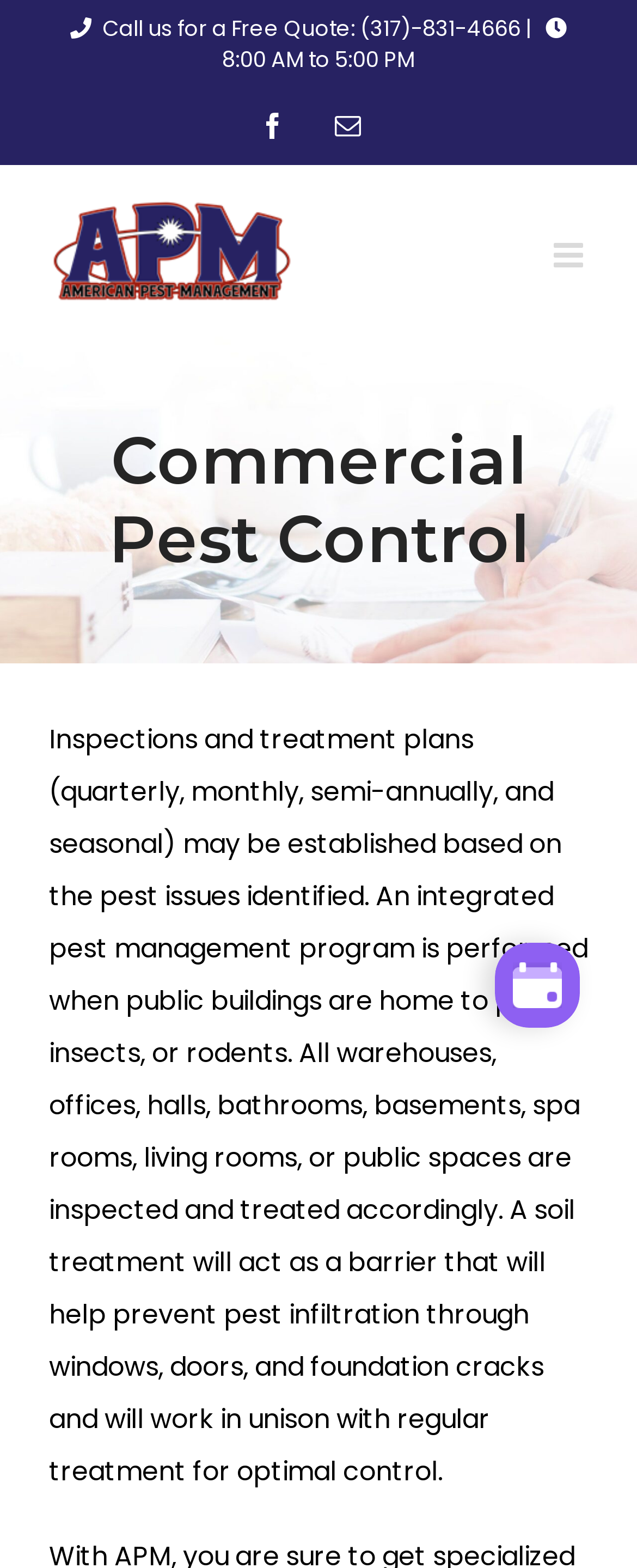Examine the screenshot and answer the question in as much detail as possible: What is the phone number for a free quote?

I found the phone number by looking at the link element with the text ' Call us for a Free Quote: (317)-831-4666' which is located at the top of the page.